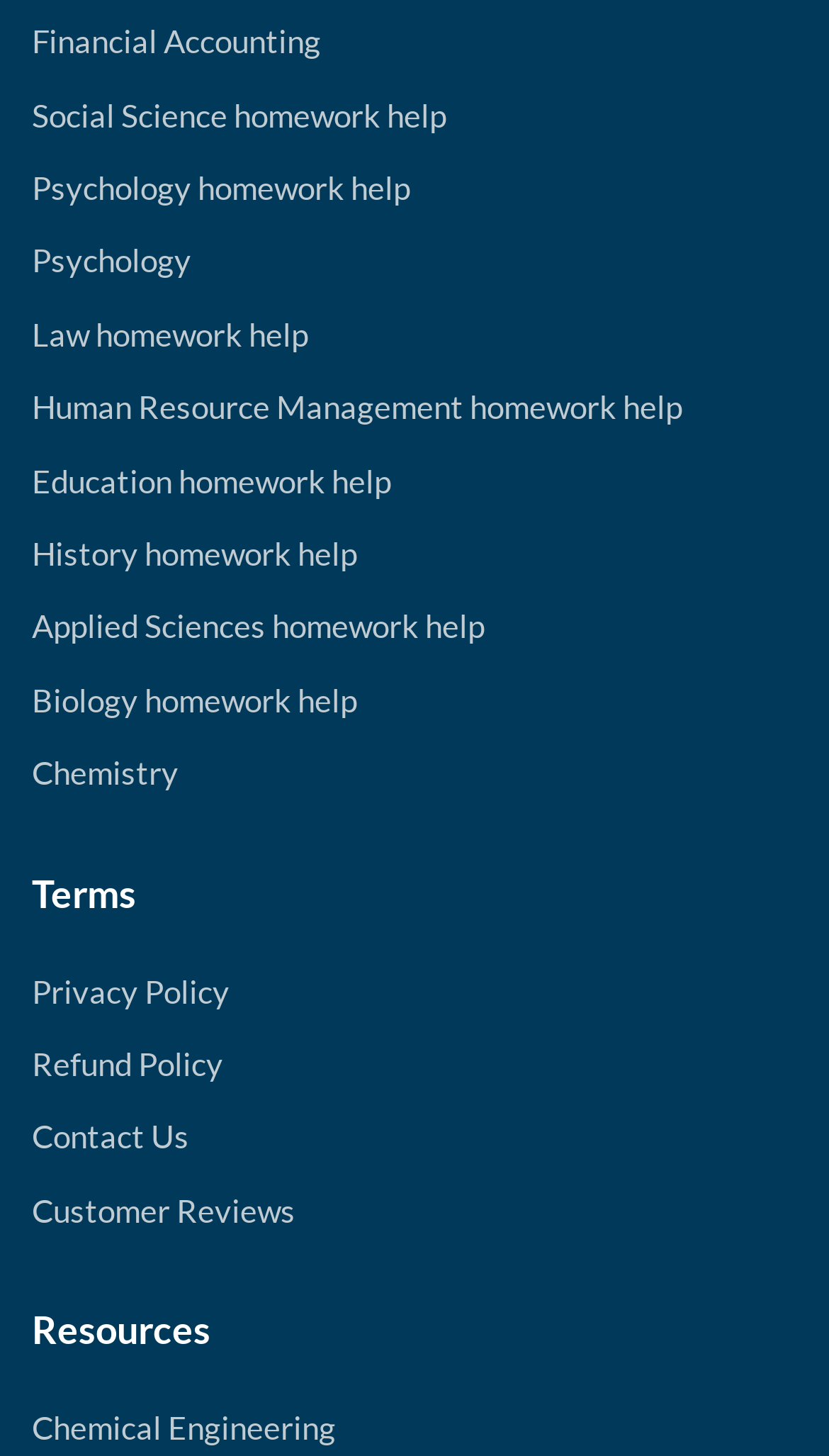Specify the bounding box coordinates of the area that needs to be clicked to achieve the following instruction: "Explore chemical engineering resources".

[0.038, 0.967, 0.405, 0.993]